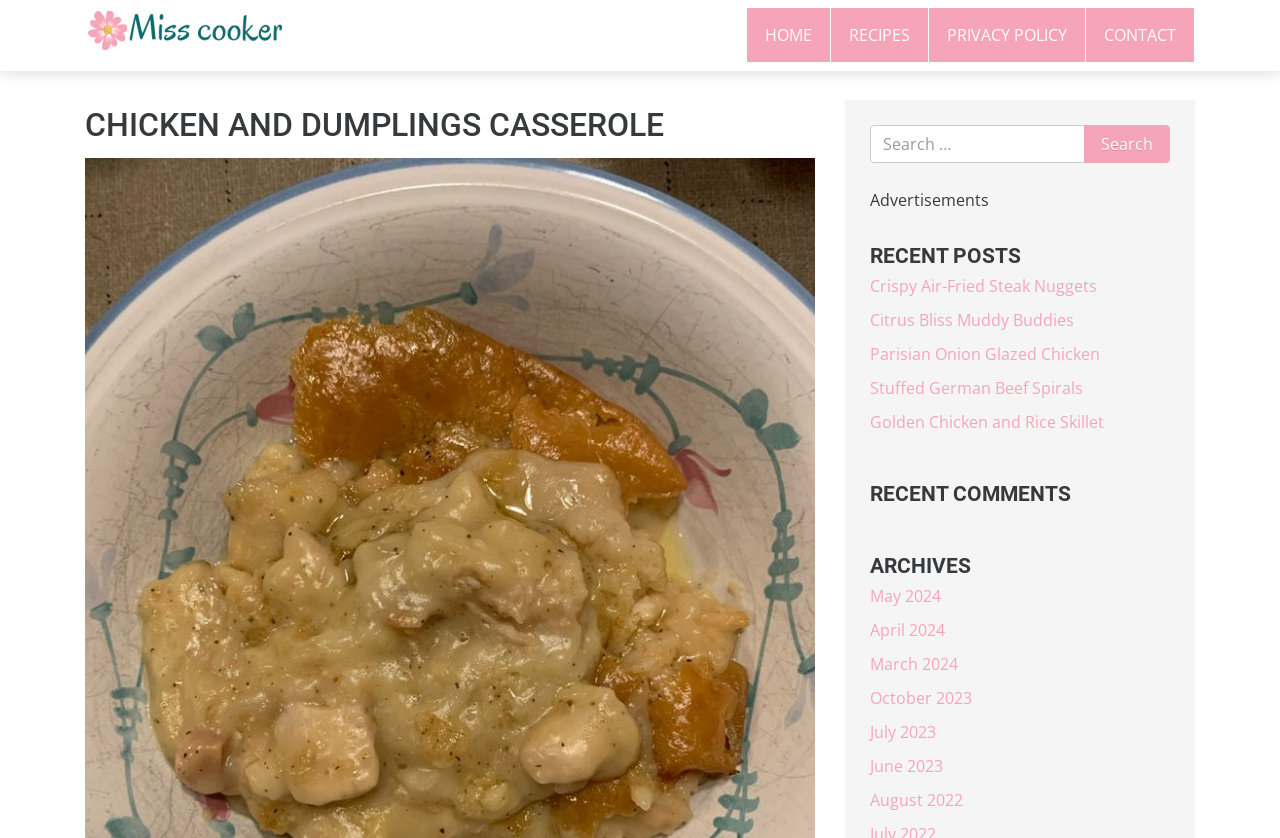Identify the bounding box coordinates of the section that should be clicked to achieve the task described: "browse archives for May 2024".

[0.68, 0.698, 0.735, 0.725]